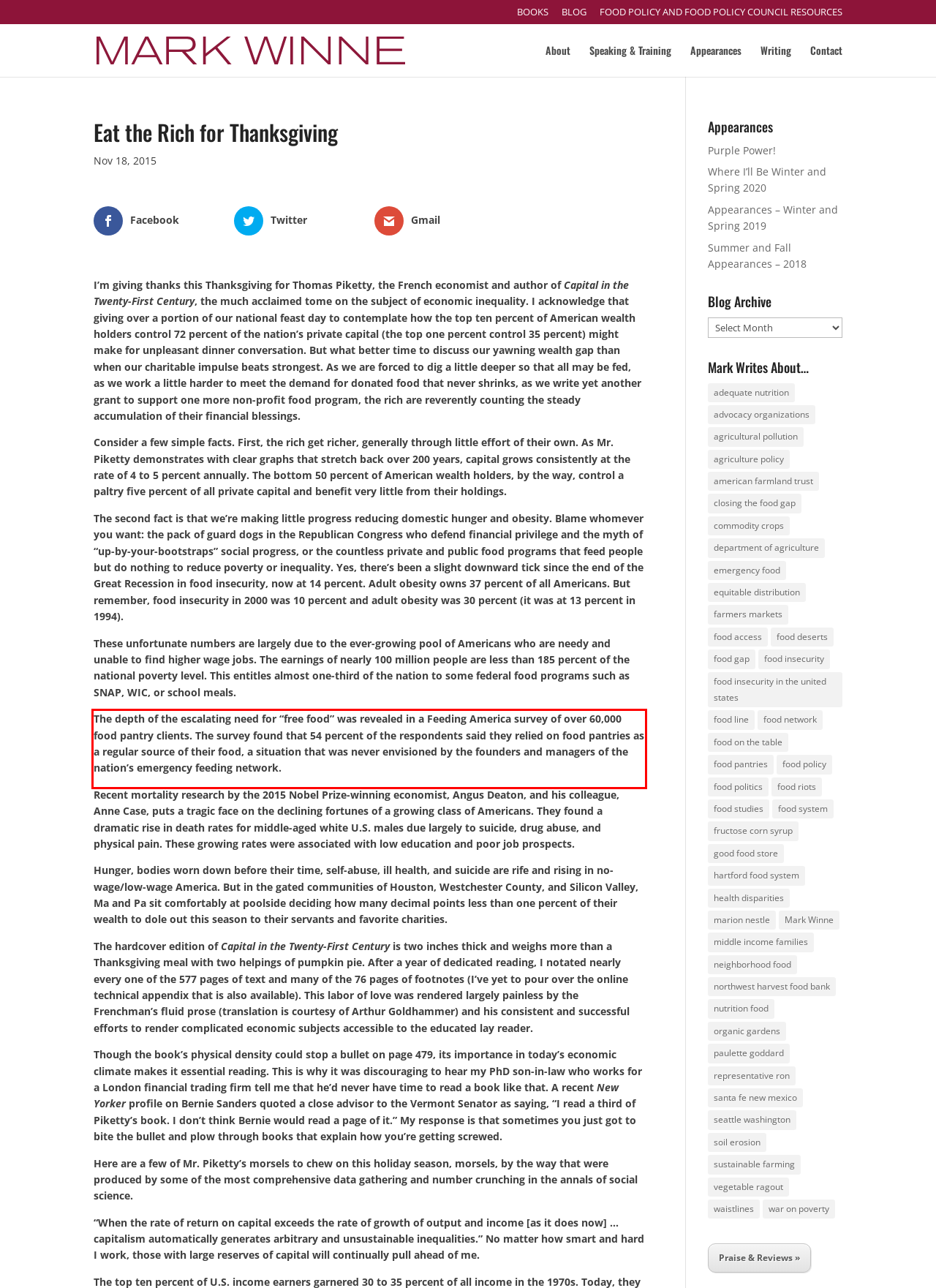Please analyze the screenshot of a webpage and extract the text content within the red bounding box using OCR.

The depth of the escalating need for “free food” was revealed in a Feeding America survey of over 60,000 food pantry clients. The survey found that 54 percent of the respondents said they relied on food pantries as a regular source of their food, a situation that was never envisioned by the founders and managers of the nation’s emergency feeding network.